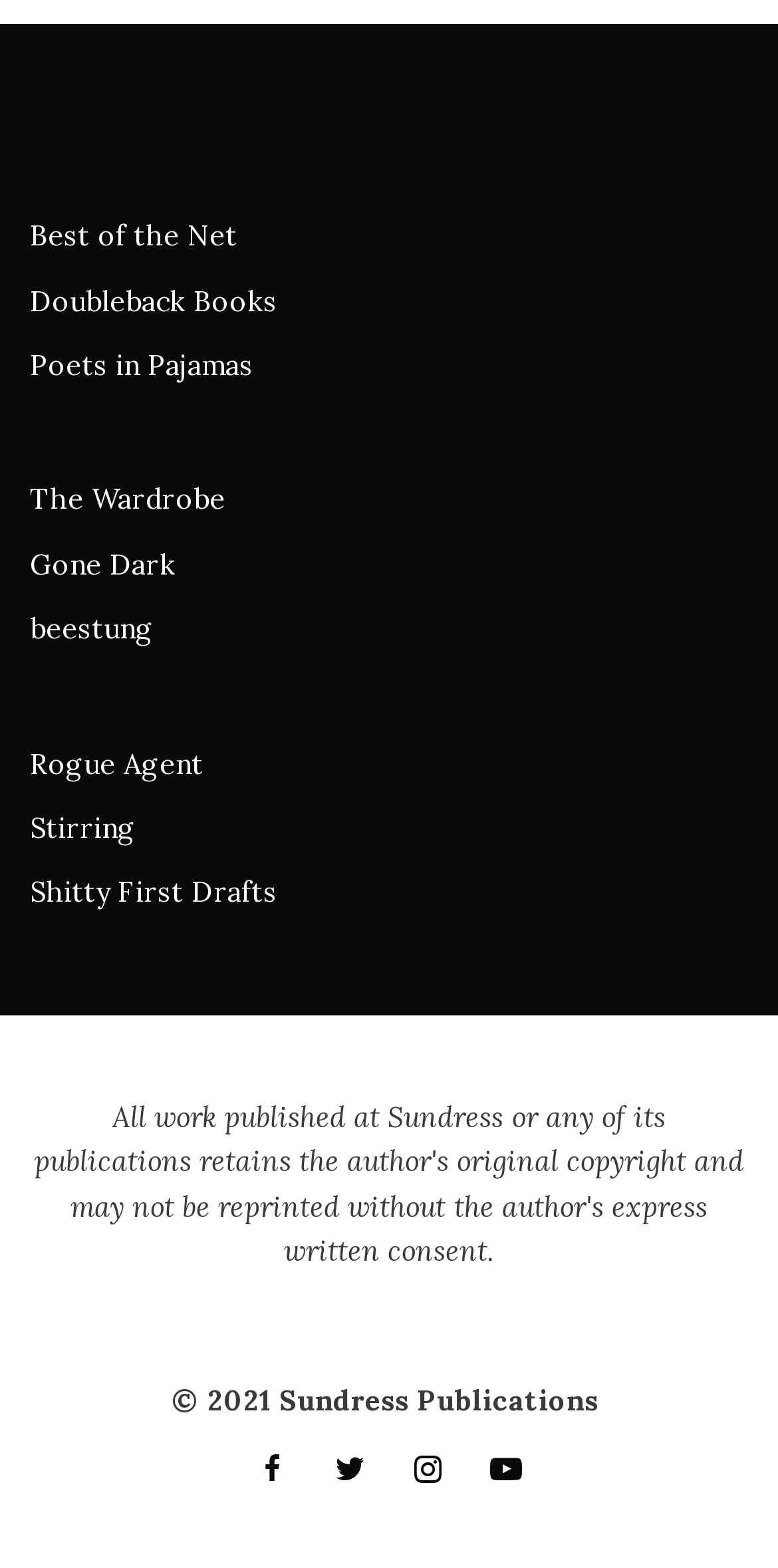Determine the bounding box for the described UI element: "Poets in Pajamas".

[0.038, 0.221, 0.326, 0.244]